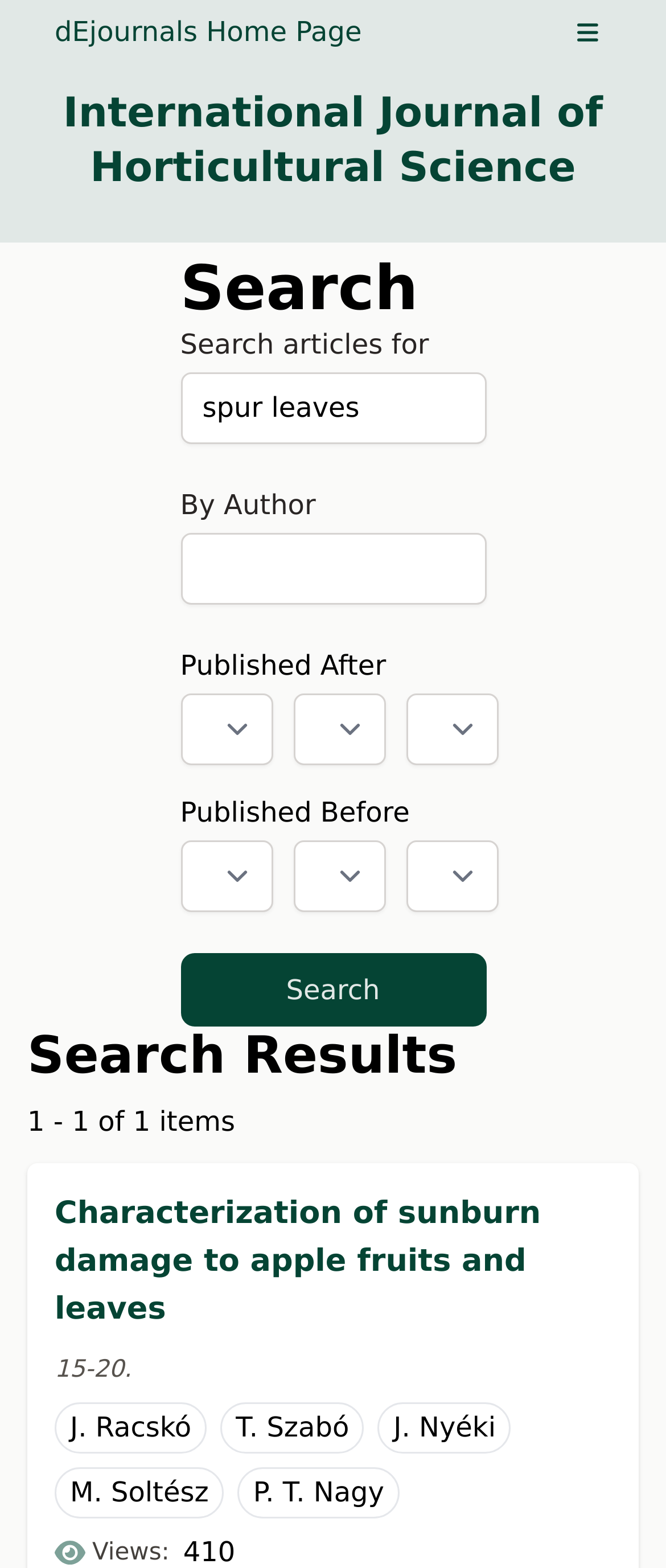Please answer the following question using a single word or phrase: 
What is the function of the button at the bottom of the search form?

Search